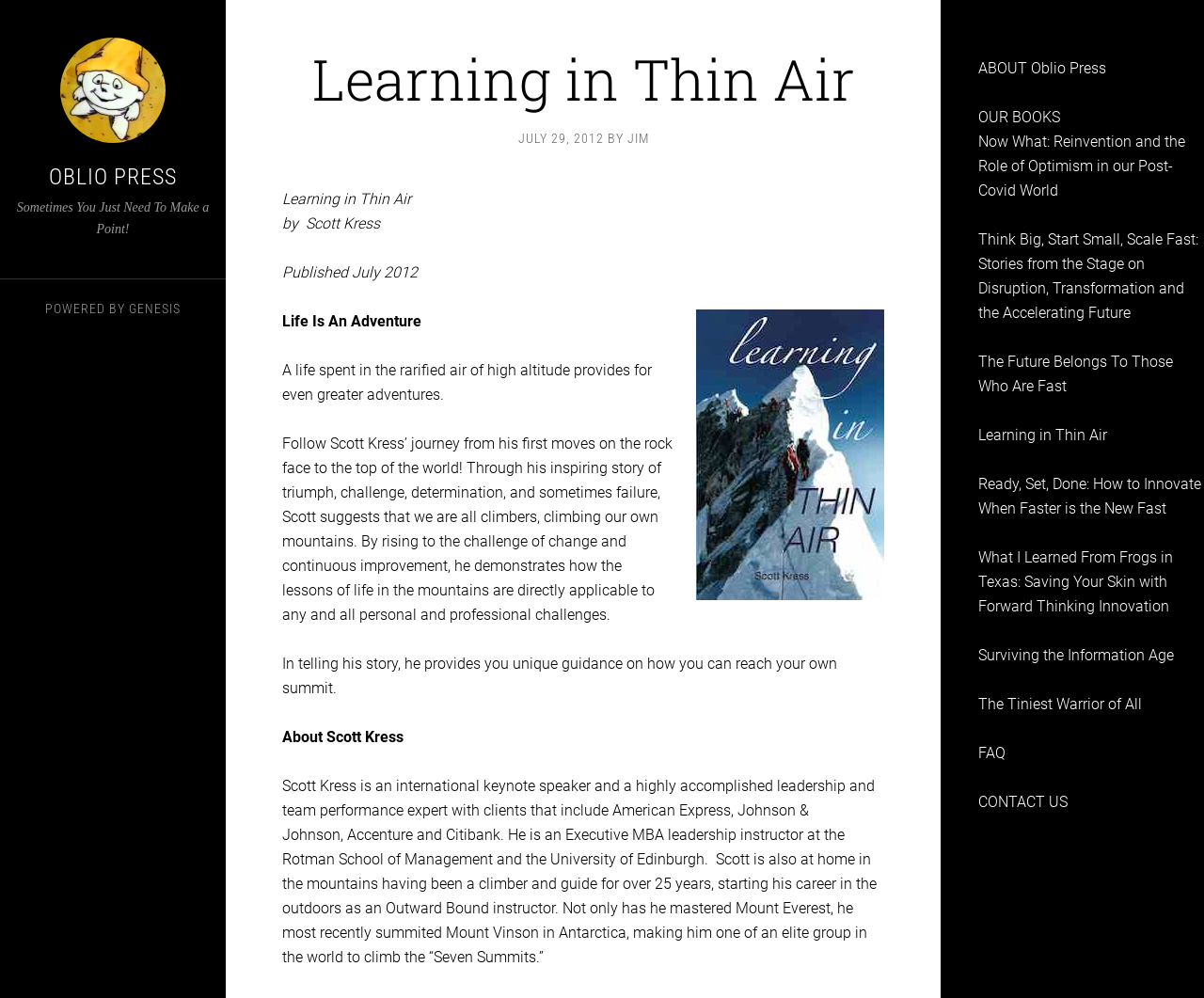Can you pinpoint the bounding box coordinates for the clickable element required for this instruction: "Visit the 'ABOUT Oblio Press' page"? The coordinates should be four float numbers between 0 and 1, i.e., [left, top, right, bottom].

[0.812, 0.059, 0.919, 0.077]